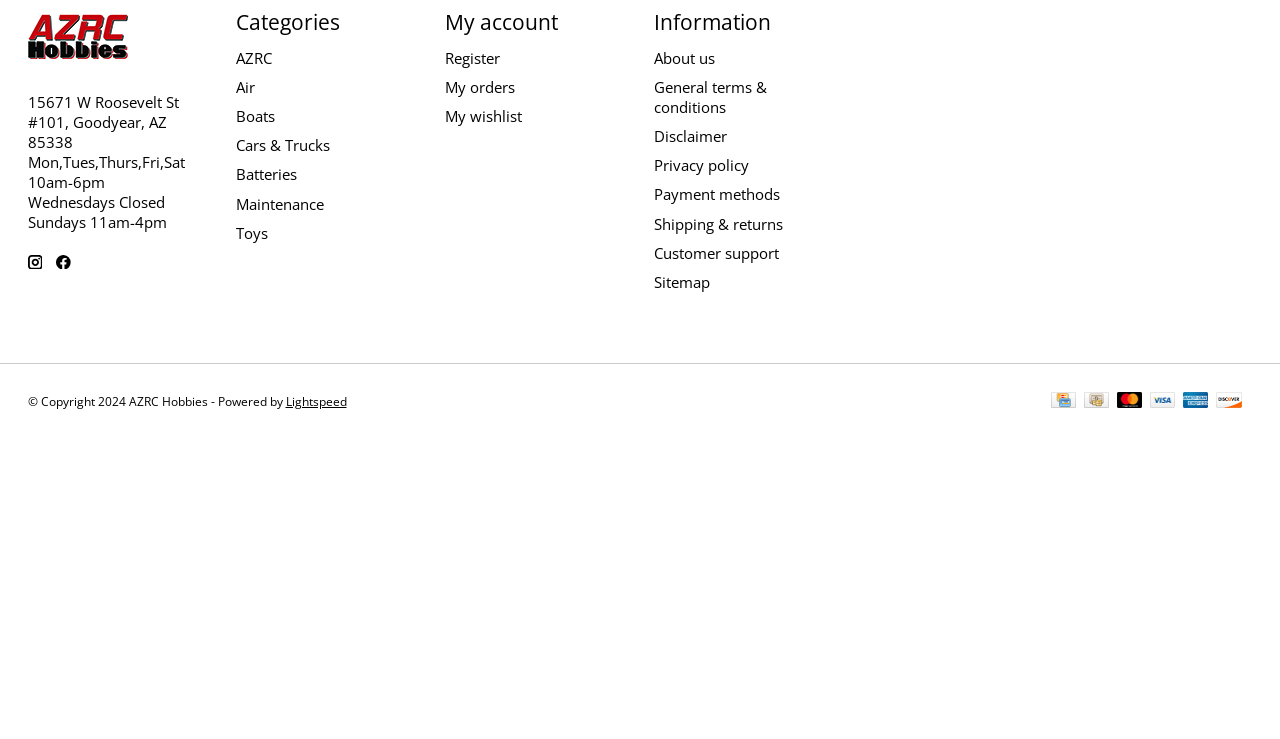What is the address of AZRC Hobbies?
From the screenshot, provide a brief answer in one word or phrase.

15671 W Roosevelt St #101, Goodyear, AZ 85338